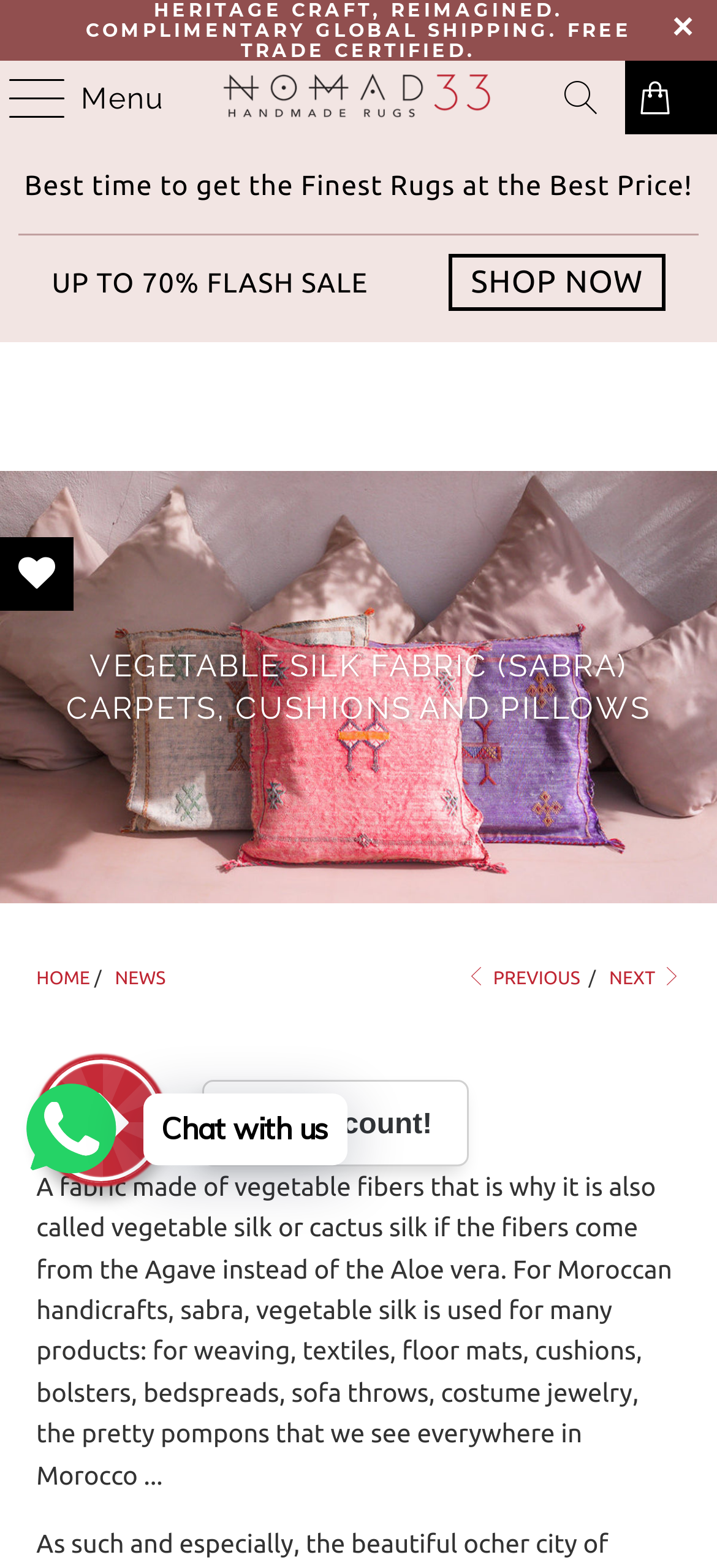Using floating point numbers between 0 and 1, provide the bounding box coordinates in the format (top-left x, top-left y, bottom-right x, bottom-right y). Locate the UI element described here: parent_node: 0 title="Search"

[0.762, 0.039, 0.859, 0.086]